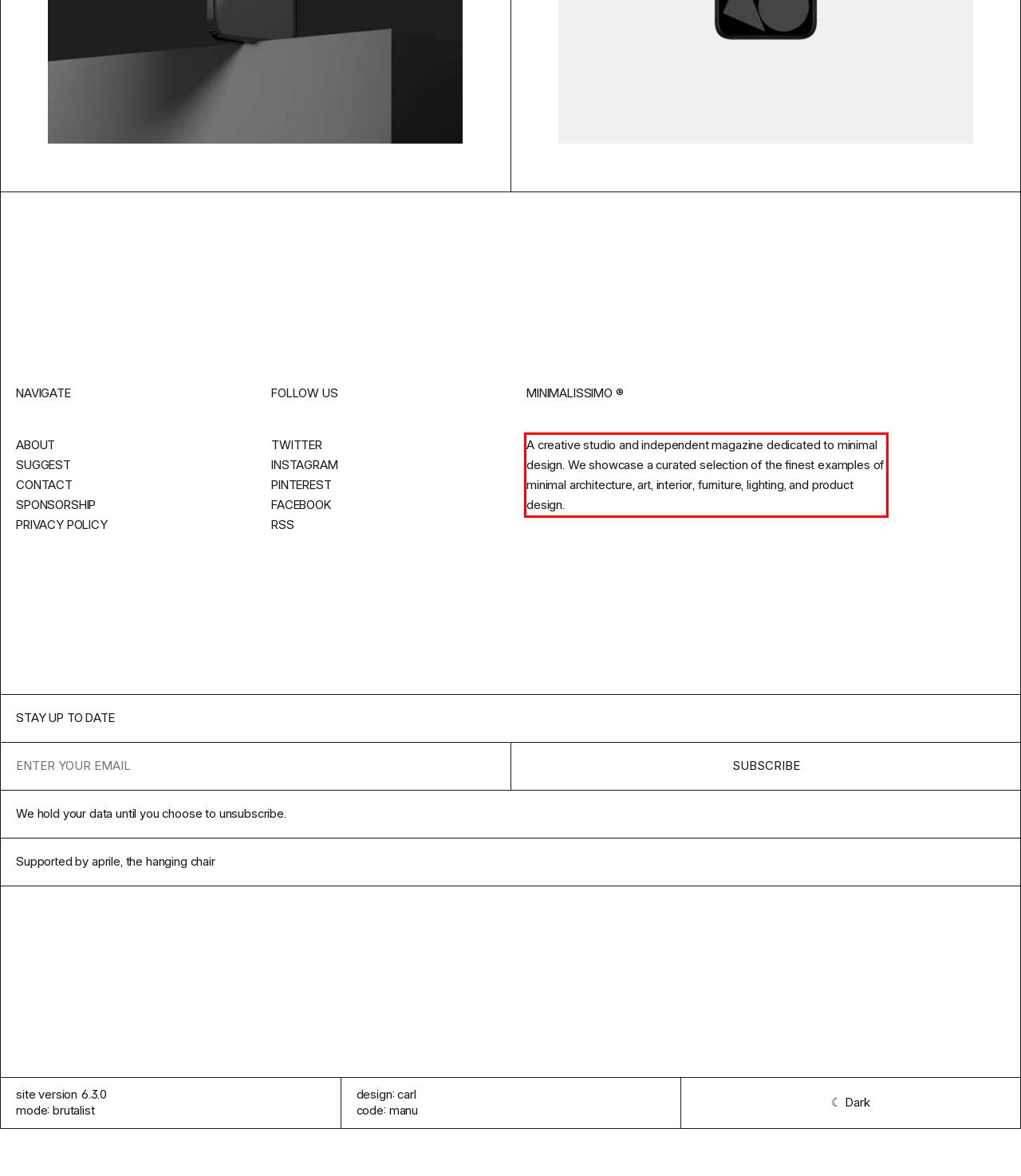Given a webpage screenshot, locate the red bounding box and extract the text content found inside it.

A creative studio and independent magazine dedicated to minimal design. We showcase a curated selection of the finest examples of minimal architecture, art, interior, furniture, lighting, and product design.